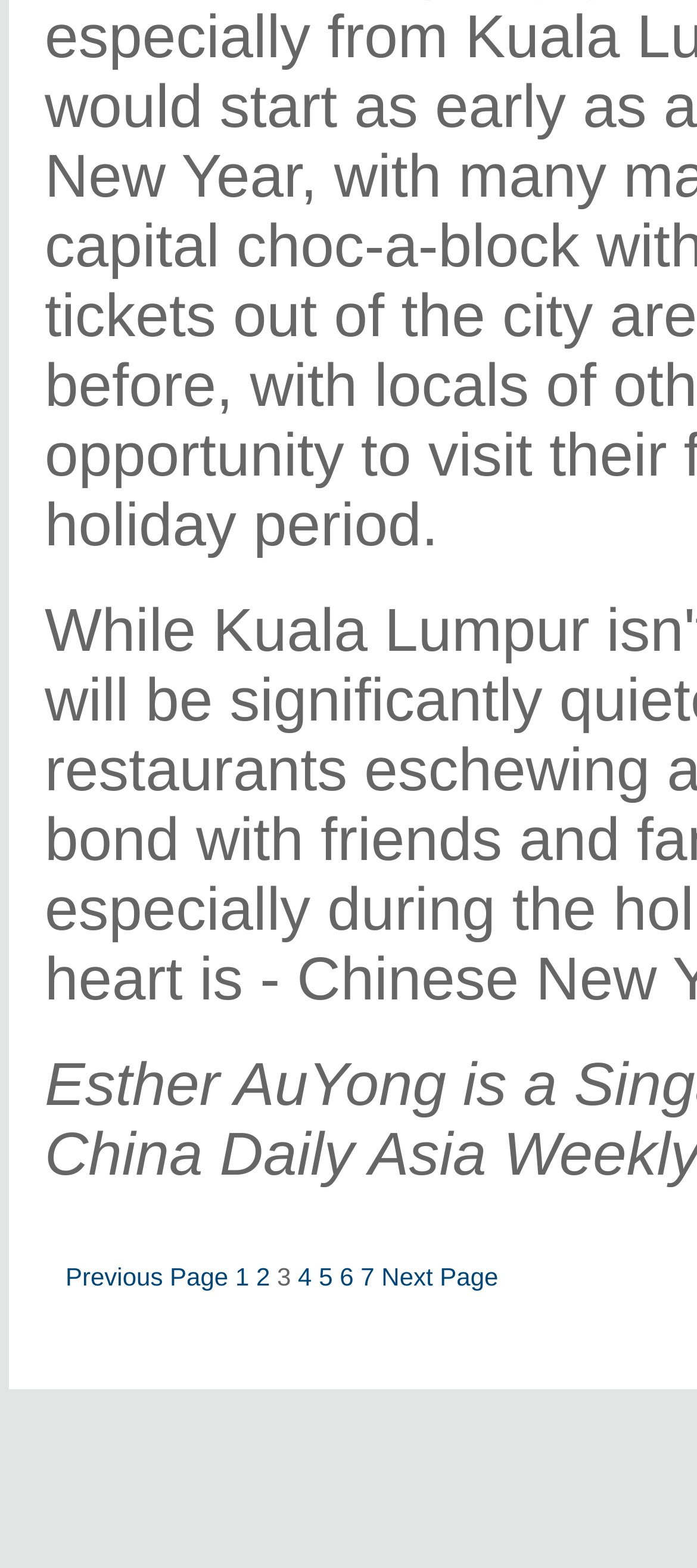Please determine the bounding box coordinates for the element that should be clicked to follow these instructions: "go to page 1".

[0.338, 0.805, 0.357, 0.823]